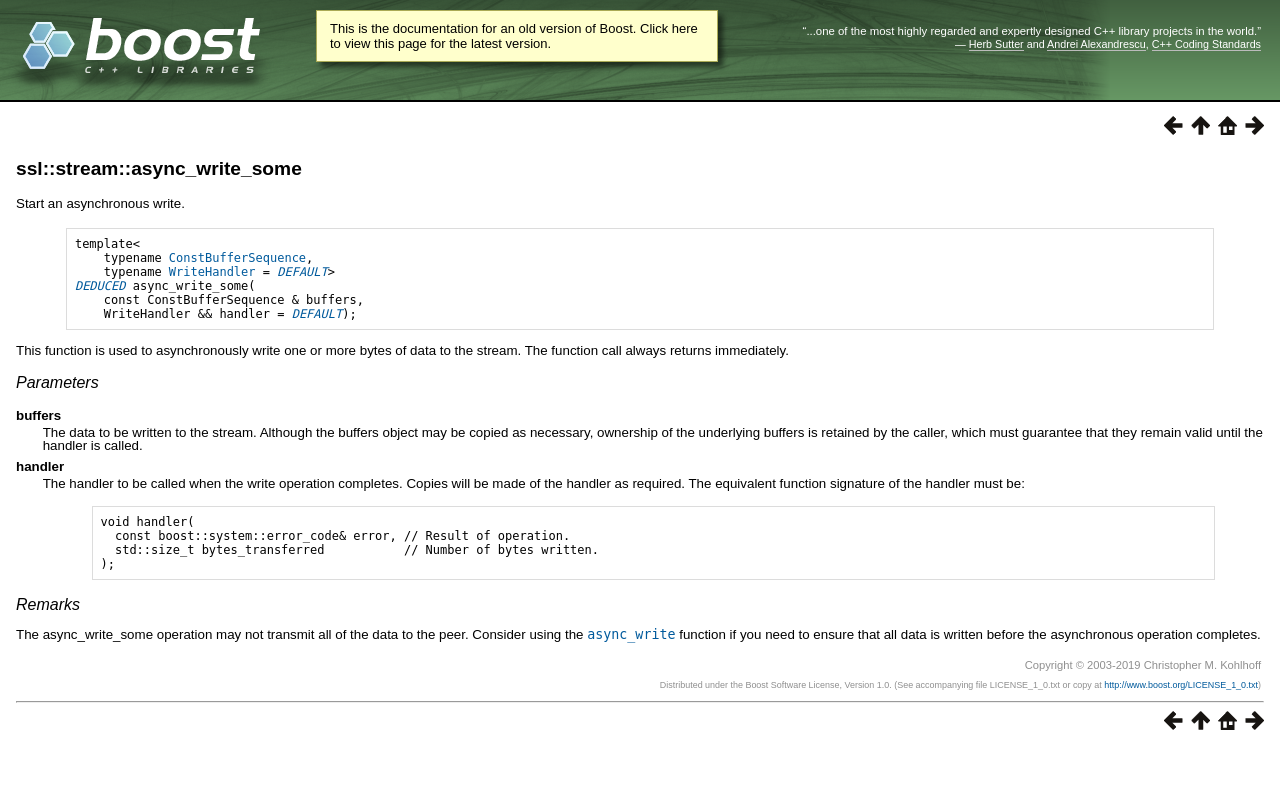What is the license under which the Boost software is distributed?
From the image, respond using a single word or phrase.

Boost Software License, Version 1.0